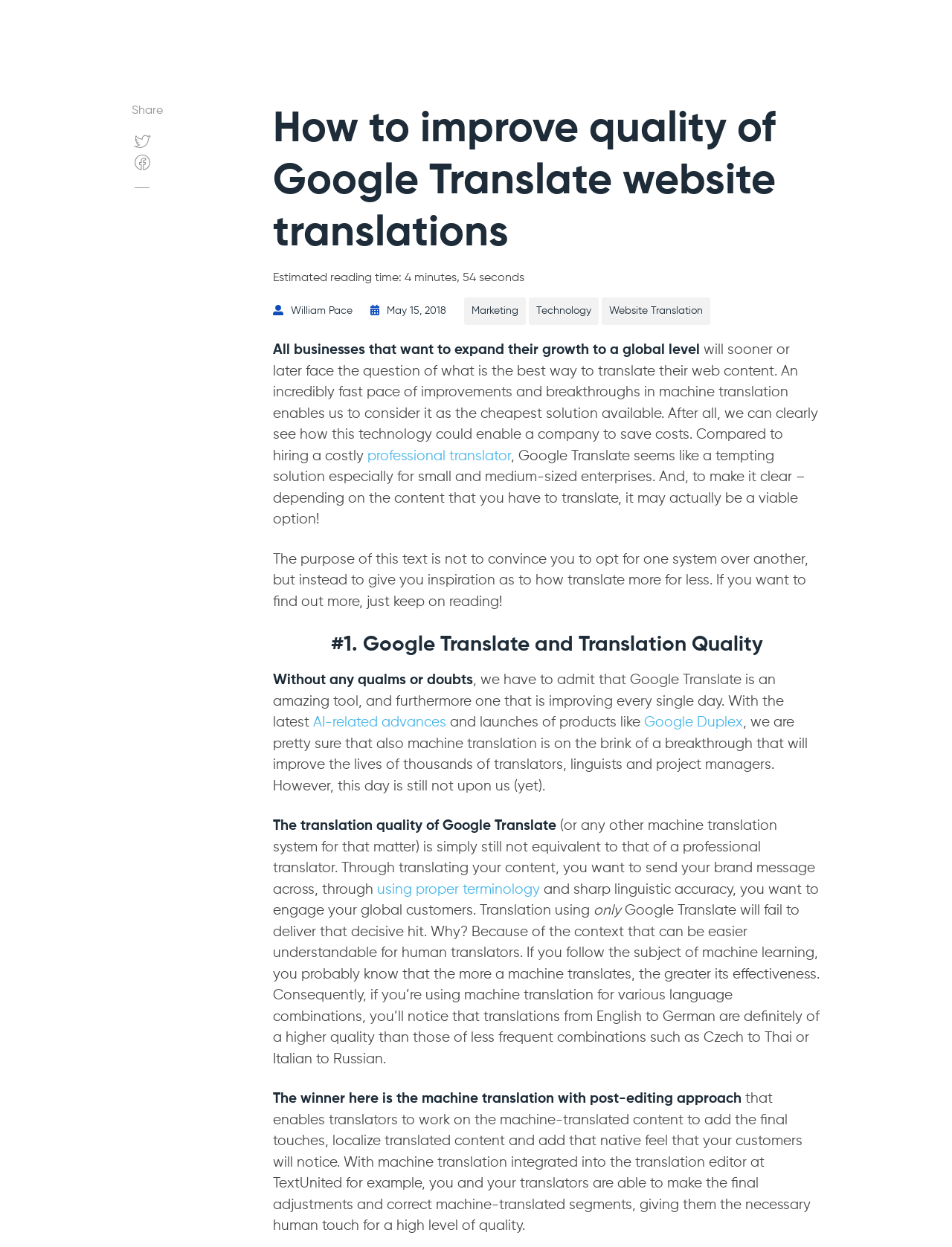Use the information in the screenshot to answer the question comprehensively: What is the topic of the article?

I found the topic of the article by looking at the links 'Marketing', 'Technology', and 'Website Translation' which are located below the main heading of the webpage. The topic of the article is 'Website Translation' because it is the most relevant to the content of the article.